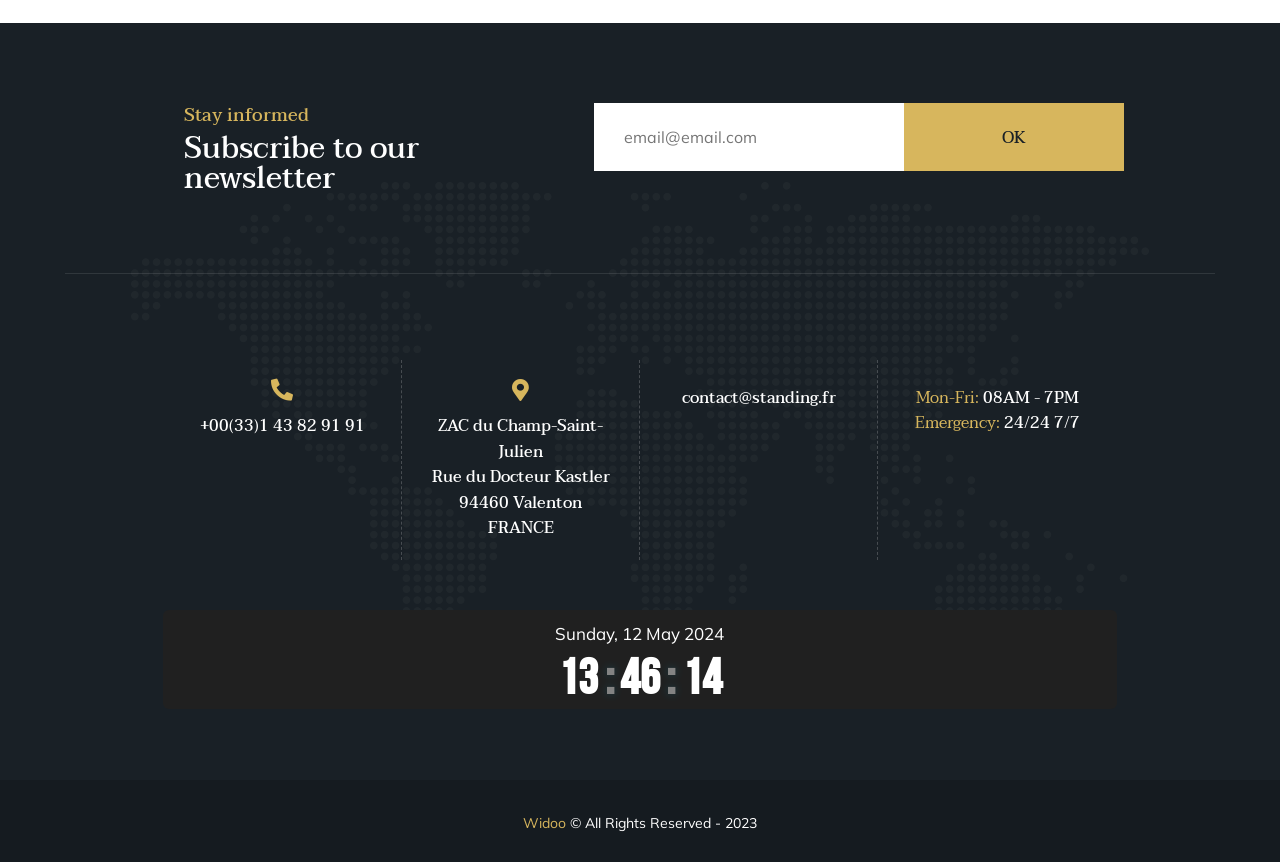What is the phone number provided?
Can you offer a detailed and complete answer to this question?

The phone number is provided as a link, and it is an international number with the country code +00 and the rest of the number 33 1 43 82 91 91.